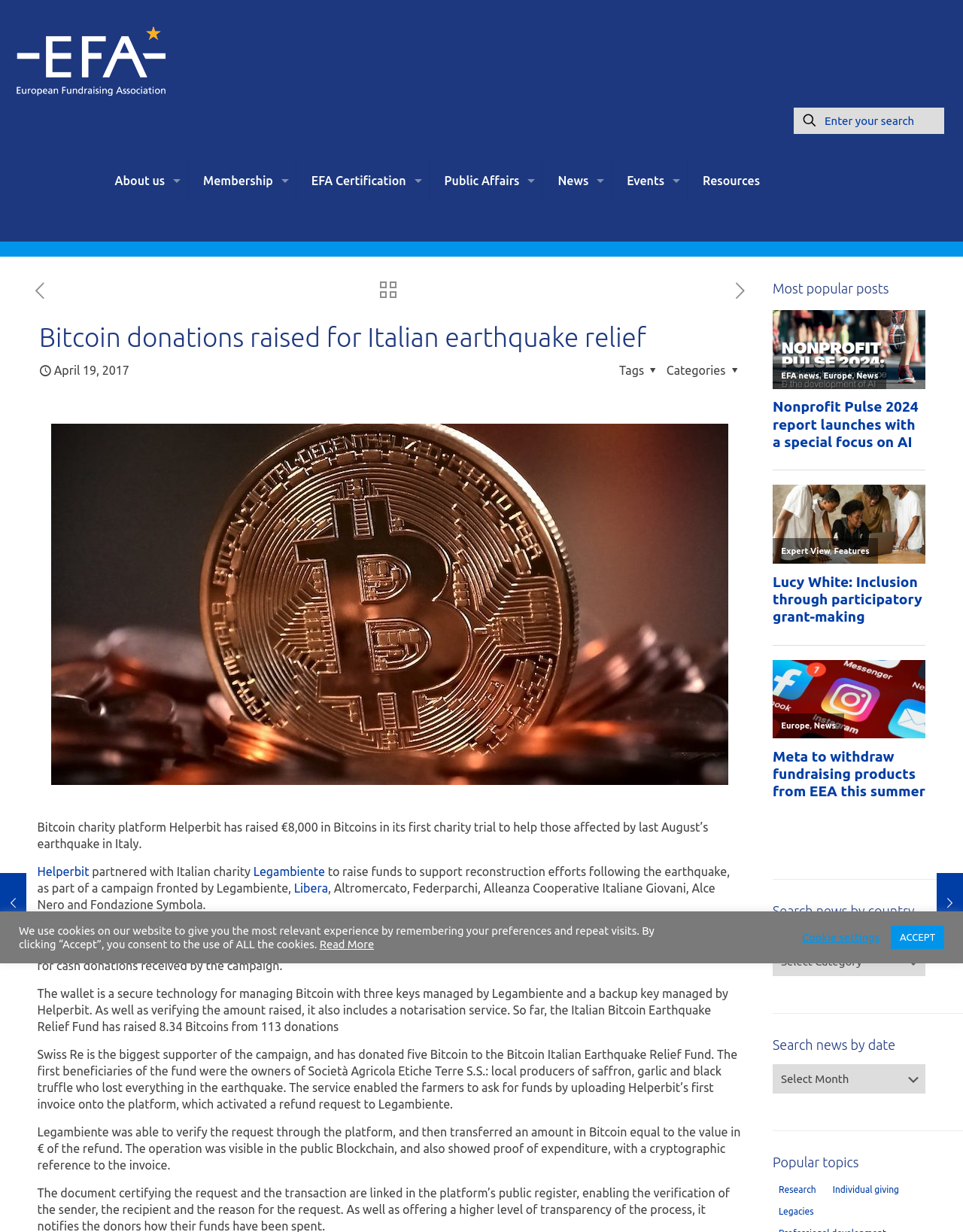Please answer the following question using a single word or phrase: 
How many Bitcoins were donated by Swiss Re?

five